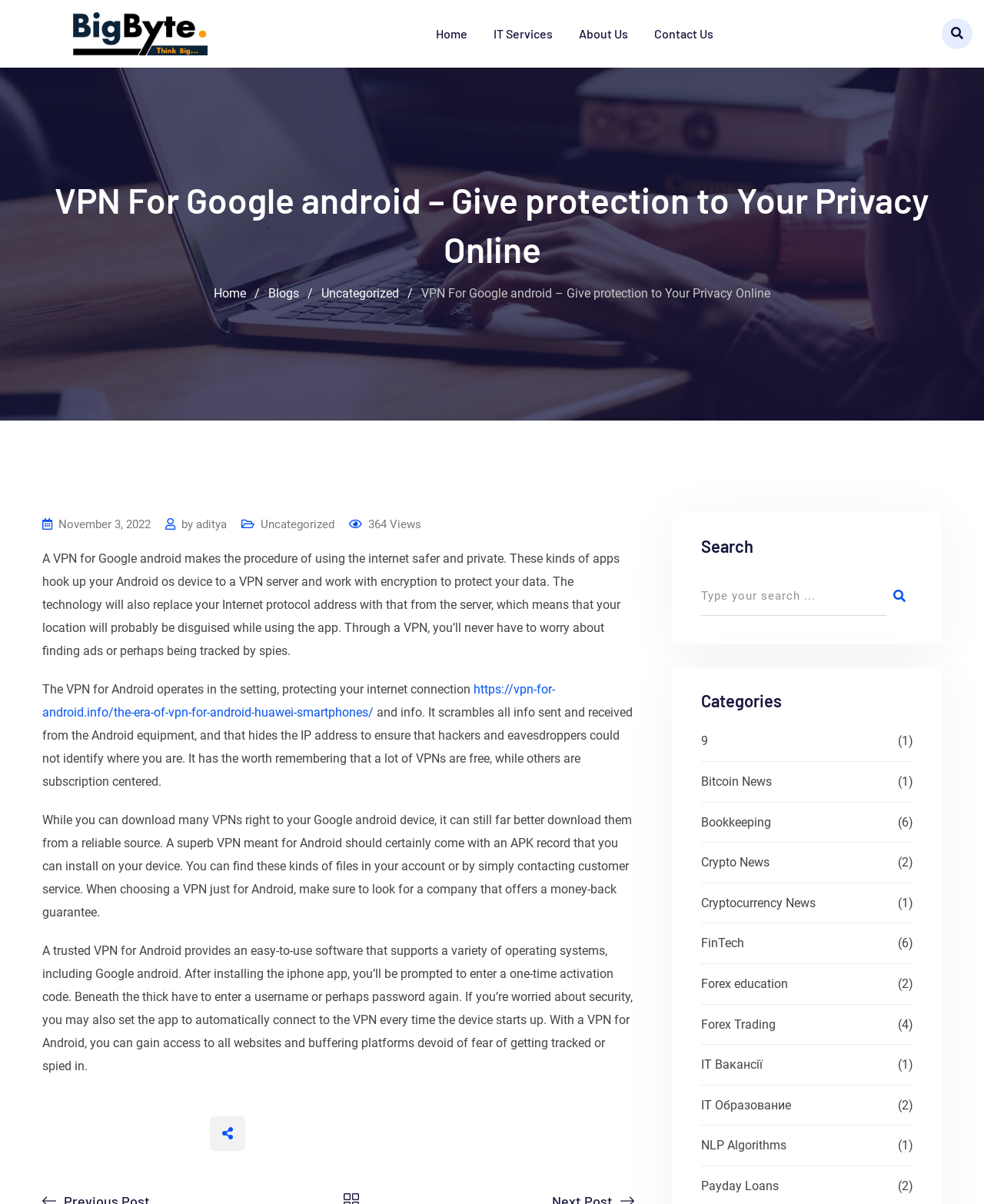Provide a thorough summary of the webpage.

This webpage is about VPN for Android, providing information on how to protect online privacy. At the top, there are several links to navigate to different sections of the website, including "Home", "IT Services", "About Us", and "Contact Us". Below these links, there is a heading that reads "VPN For Google android – Give protection to Your Privacy Online". 

On the left side, there is a menu with links to "Home", "Blogs", and "Uncategorized". Below this menu, there is a section with a title and a brief description of the article, including the date "November 3, 2022", the author "aditya", and the number of views "364". 

The main content of the webpage is divided into several paragraphs, explaining how a VPN for Android works, its benefits, and how to choose a reliable VPN provider. The text is accompanied by a few links to other related articles. 

On the right side, there is a search bar with a textbox and a button. Below the search bar, there are categories with links to different topics, including "Bitcoin News", "Bookkeeping", "Crypto News", and others. Each category has a number in parentheses, indicating the number of articles in that category.